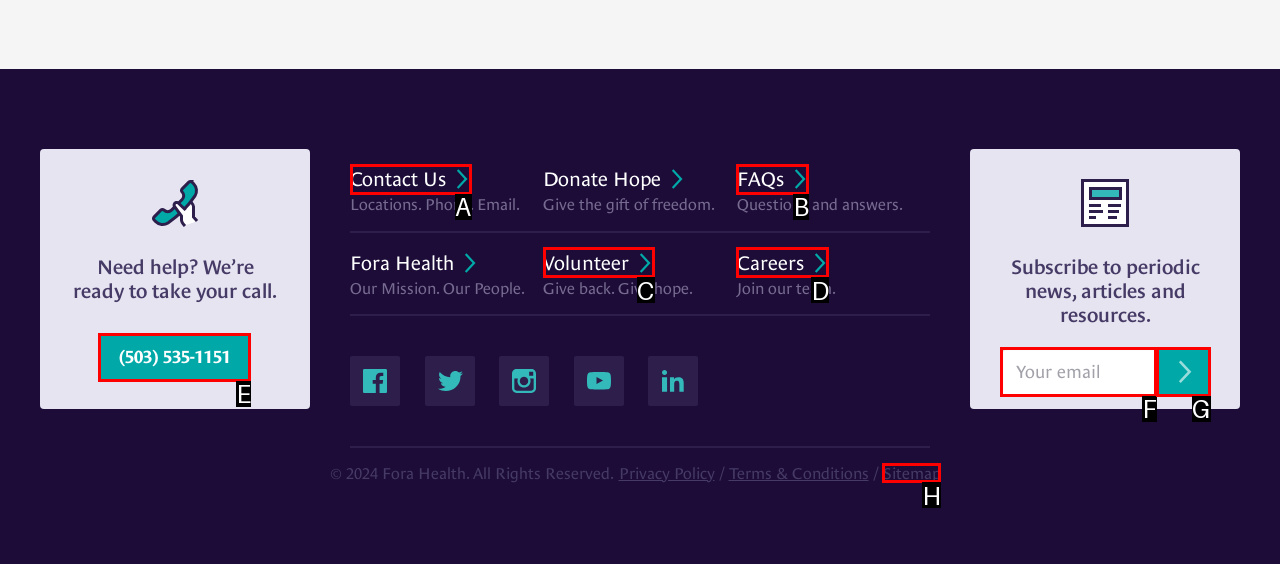Select the letter of the element you need to click to complete this task: Call the phone number
Answer using the letter from the specified choices.

E